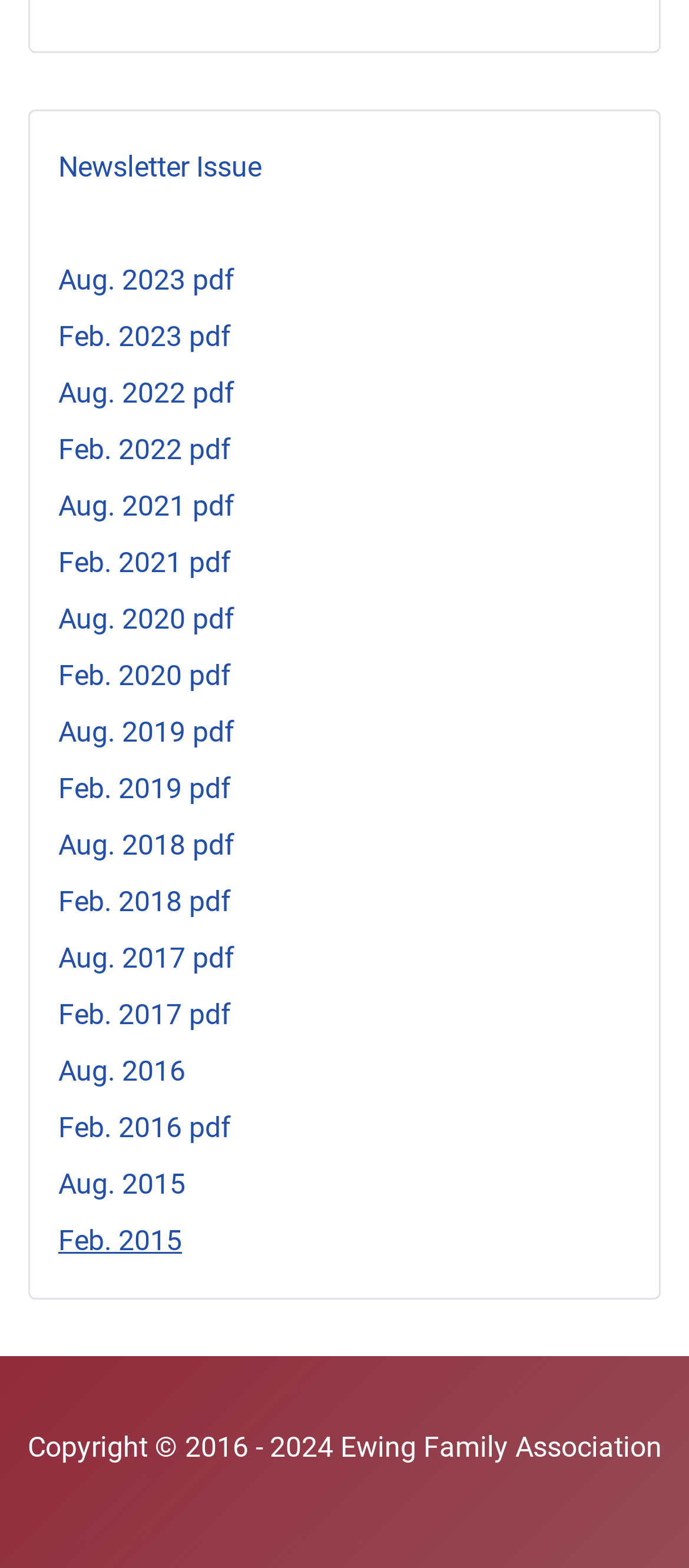What is the earliest year of newsletter issue available?
Look at the image and provide a detailed response to the question.

By examining the list of links on the webpage, I found the earliest year of newsletter issue available is 2015, which is mentioned in the links 'Aug. 2015' and 'Feb. 2015'.